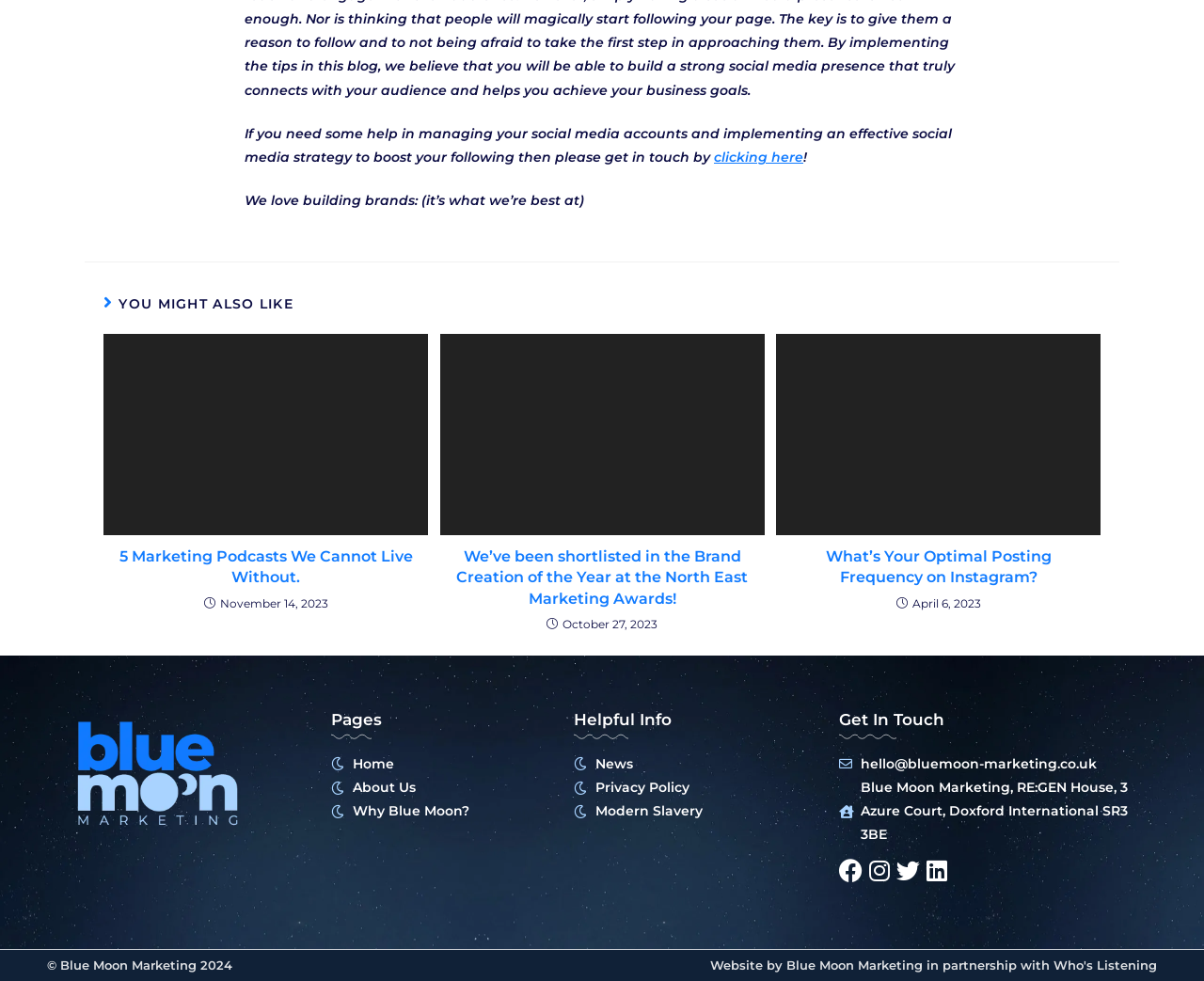Could you provide the bounding box coordinates for the portion of the screen to click to complete this instruction: "click the link to read more about the article We’ve been shortlisted in the Brand Creation of the Year at the North East Marketing Awards!"?

[0.365, 0.34, 0.635, 0.546]